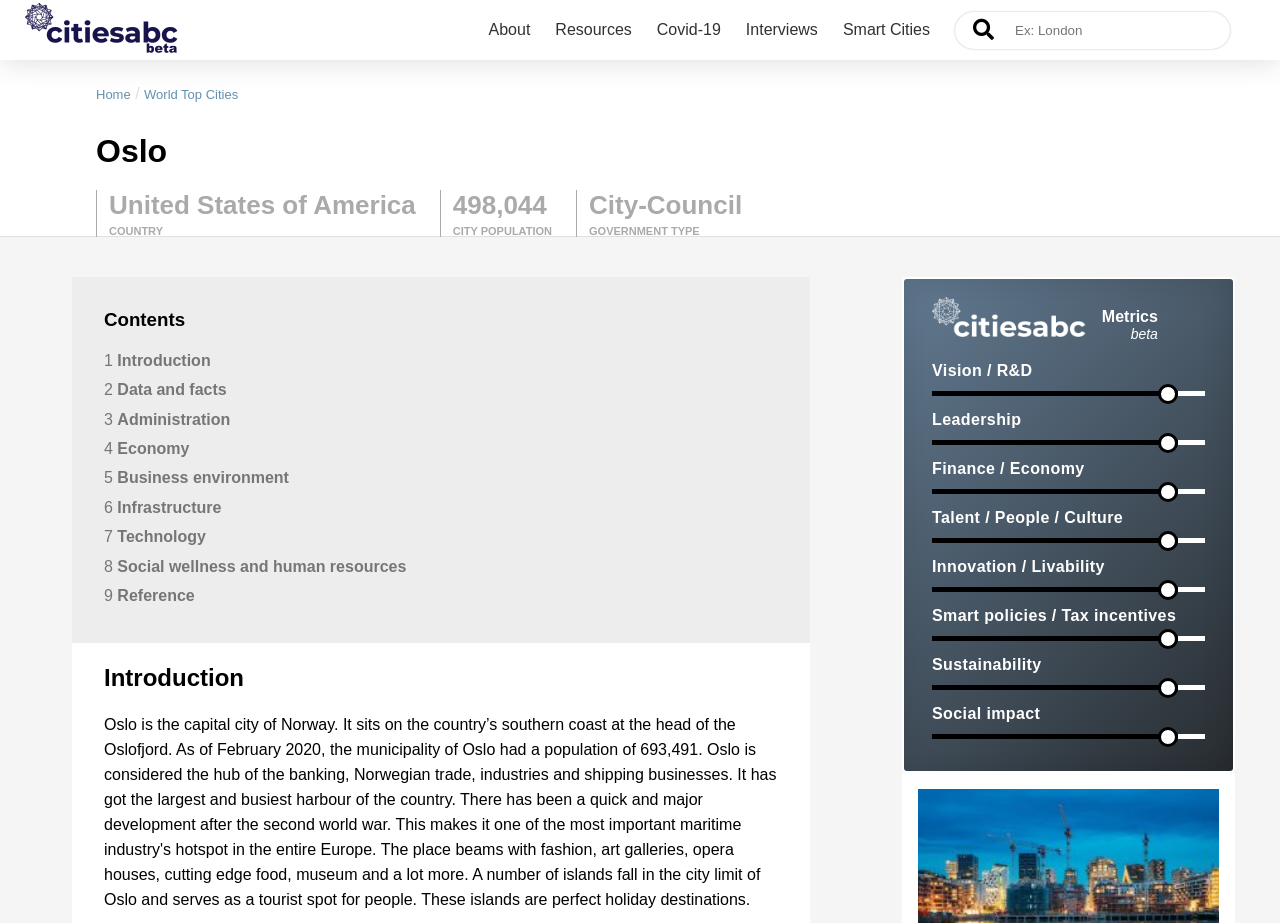Please determine the bounding box coordinates of the section I need to click to accomplish this instruction: "Go to the Home page".

[0.075, 0.094, 0.102, 0.111]